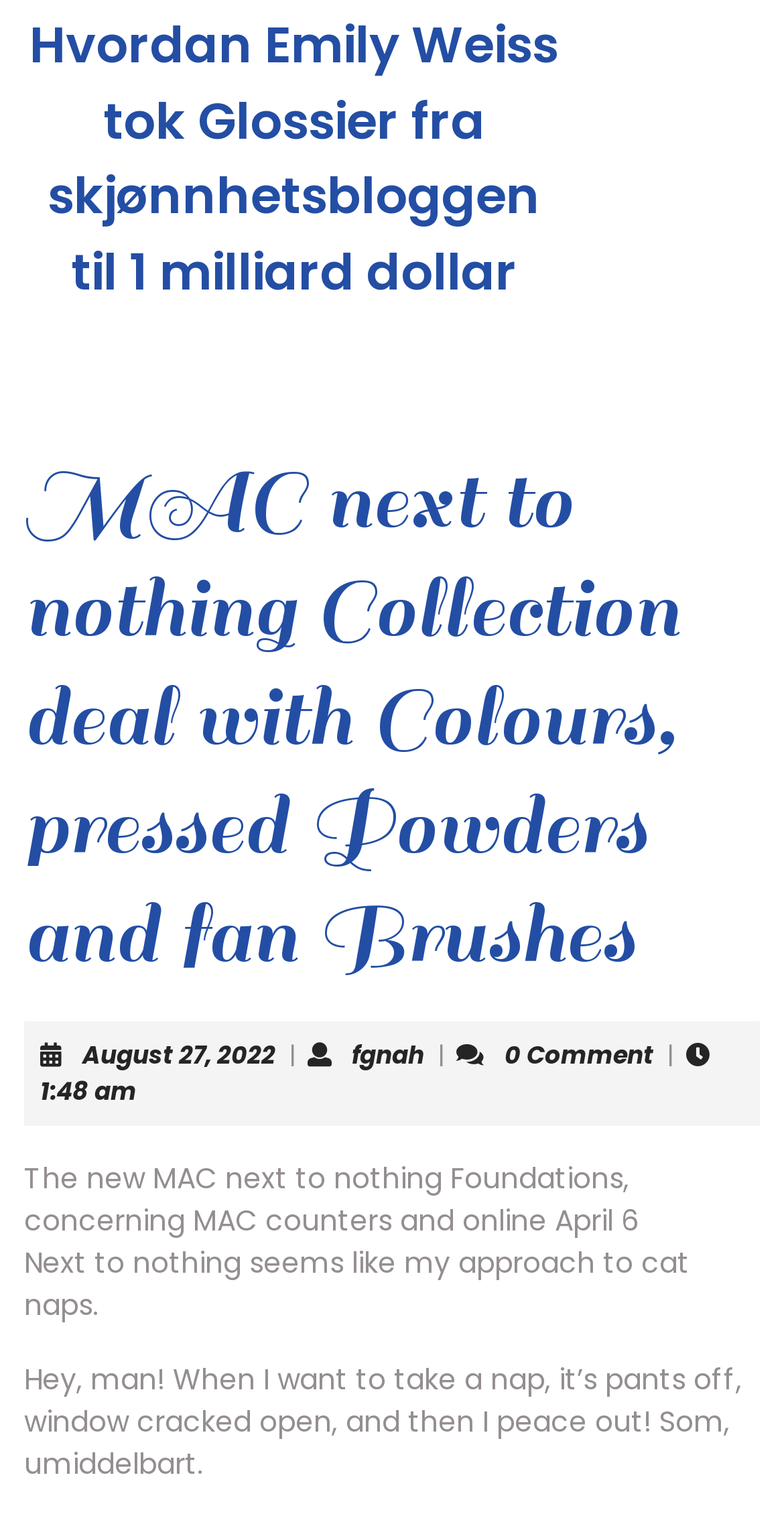What is the date of the article?
Based on the screenshot, respond with a single word or phrase.

August 27, 2022